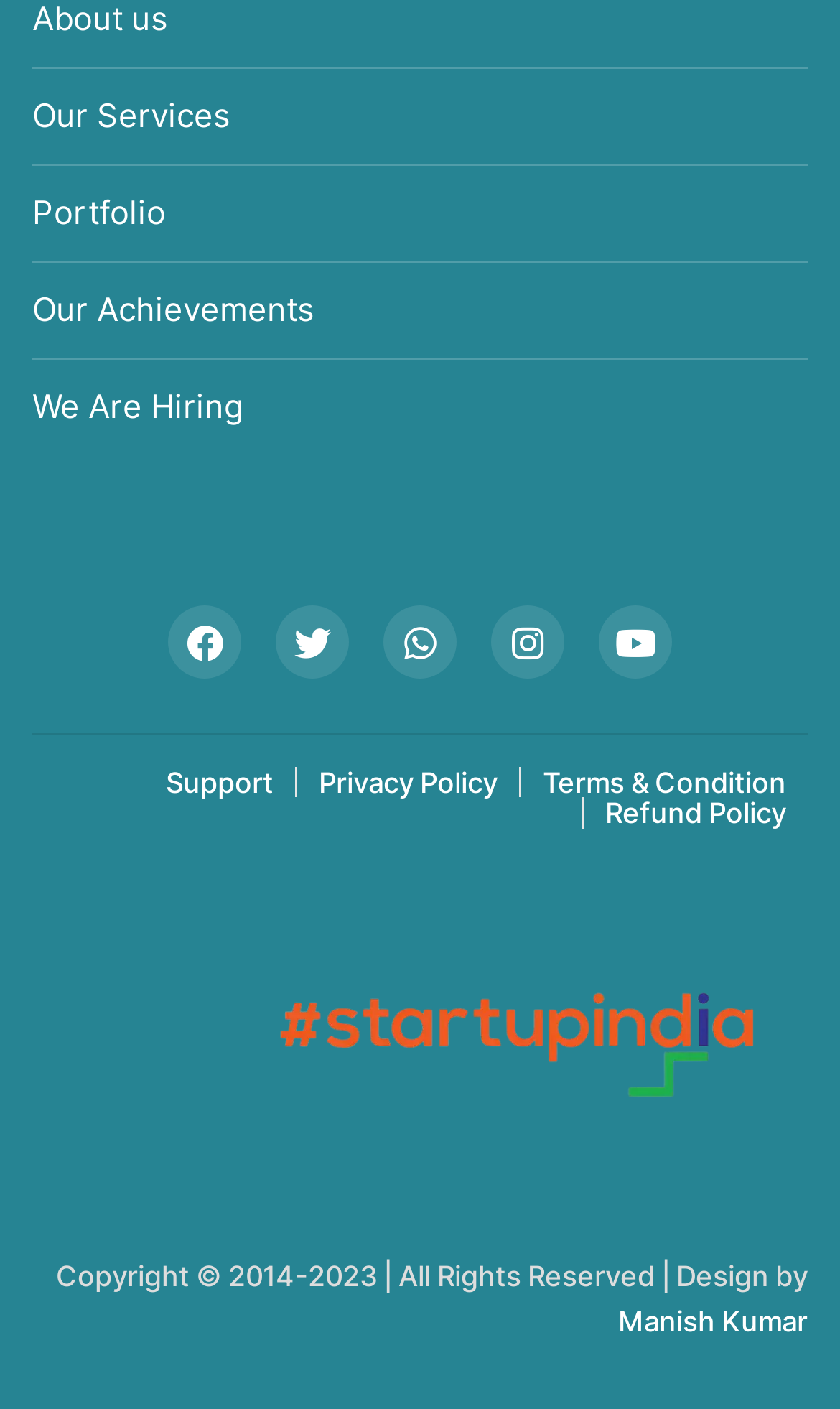Please answer the following question using a single word or phrase: 
How many main navigation links are there?

4